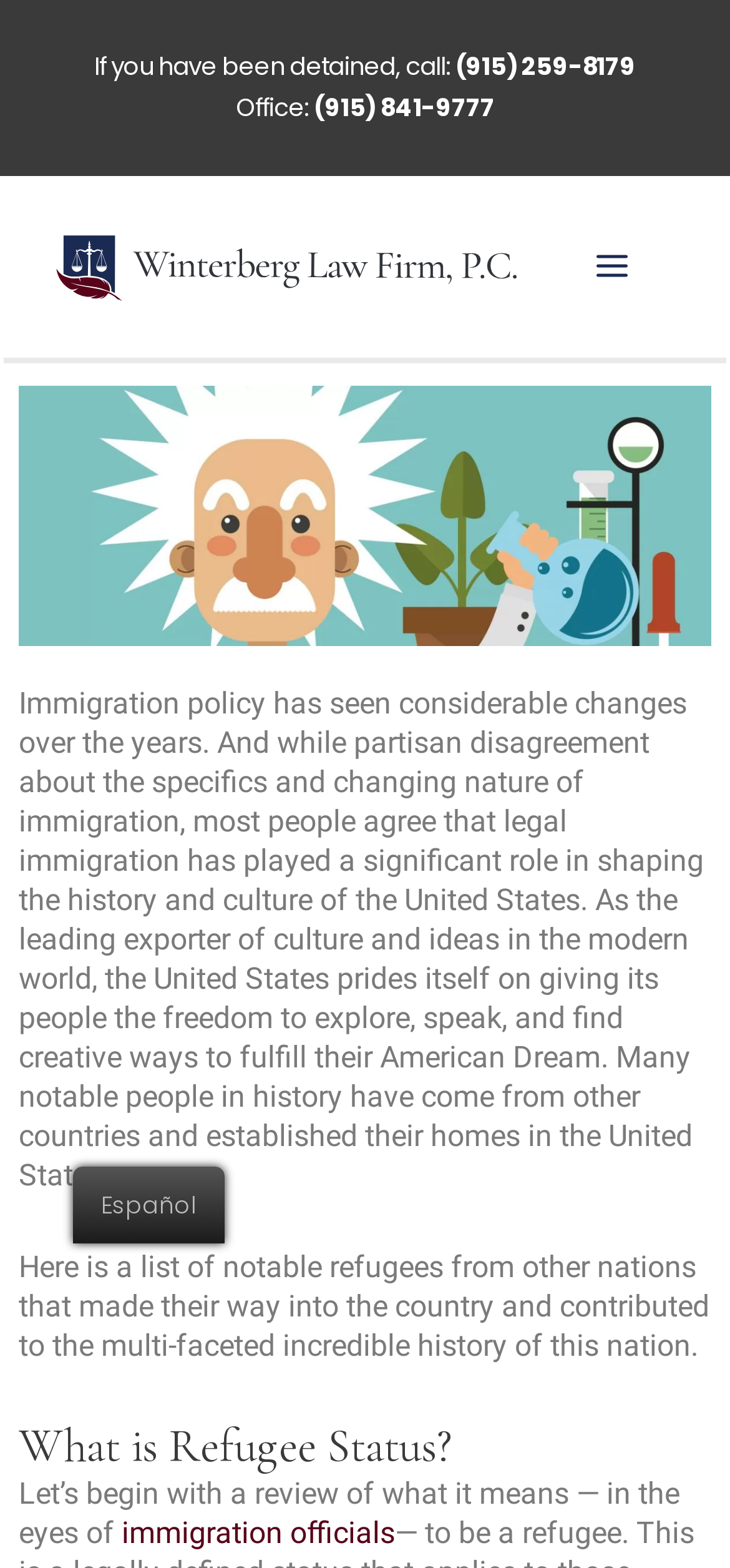Using details from the image, please answer the following question comprehensively:
What is the topic of the article?

I determined the topic by reading the static text elements on the webpage, which discuss immigration policy and its impact on the United States, as well as the list of notable refugees.